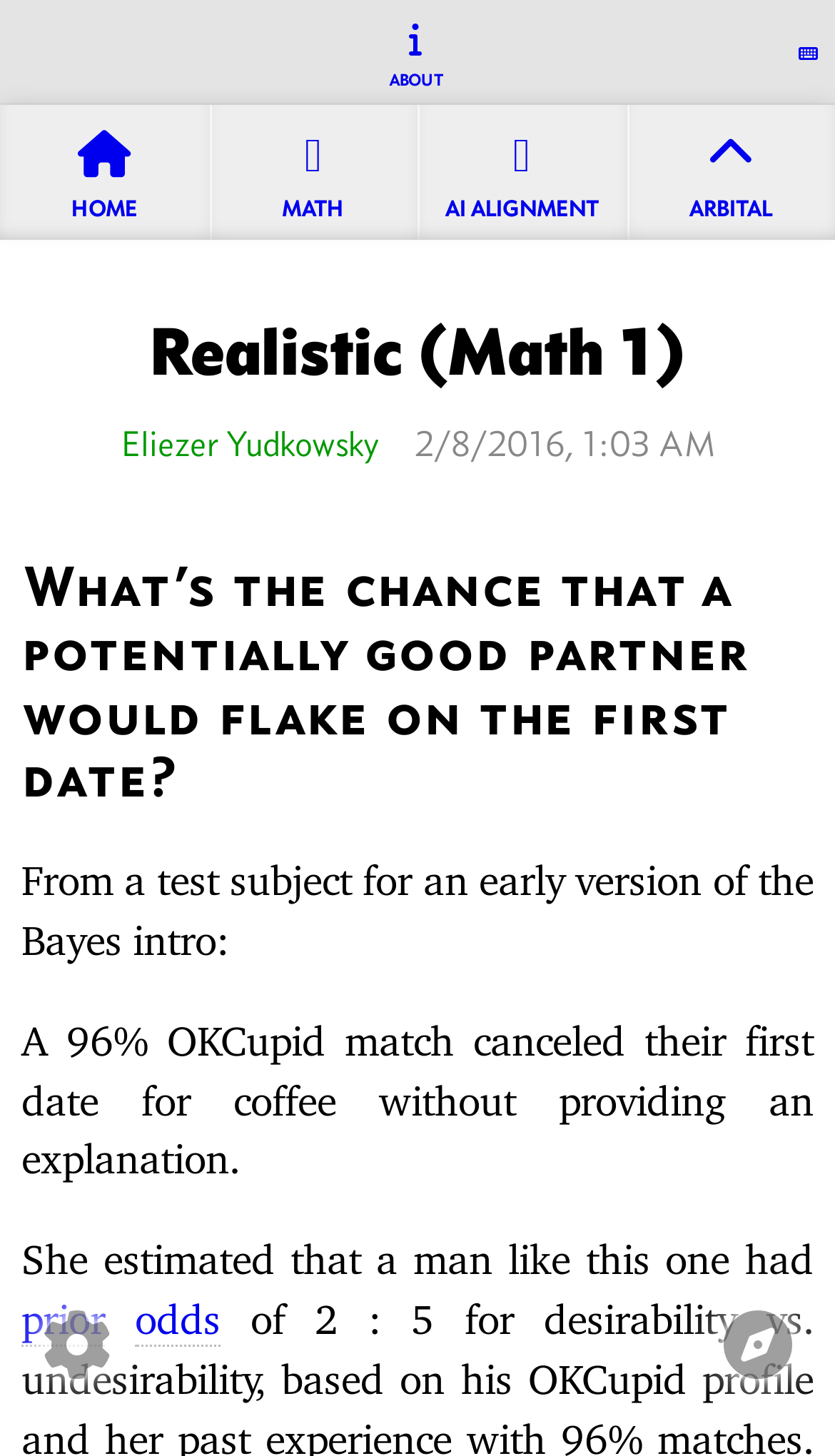Provide the bounding box coordinates for the UI element that is described as: "Eliezer Yudkowsky".

[0.145, 0.28, 0.453, 0.328]